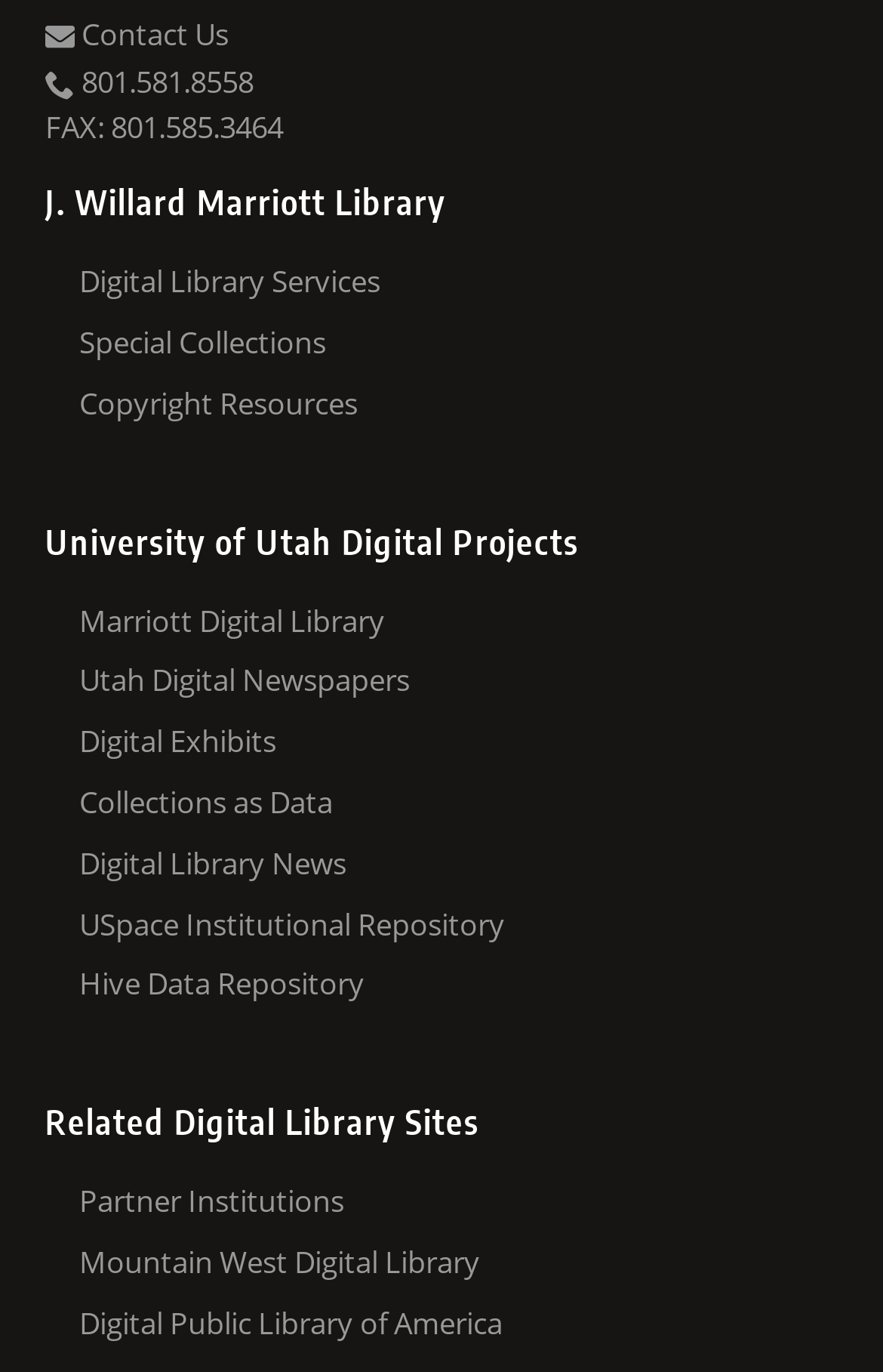Determine the bounding box coordinates for the clickable element to execute this instruction: "Check Privacy". Provide the coordinates as four float numbers between 0 and 1, i.e., [left, top, right, bottom].

[0.144, 0.707, 0.336, 0.775]